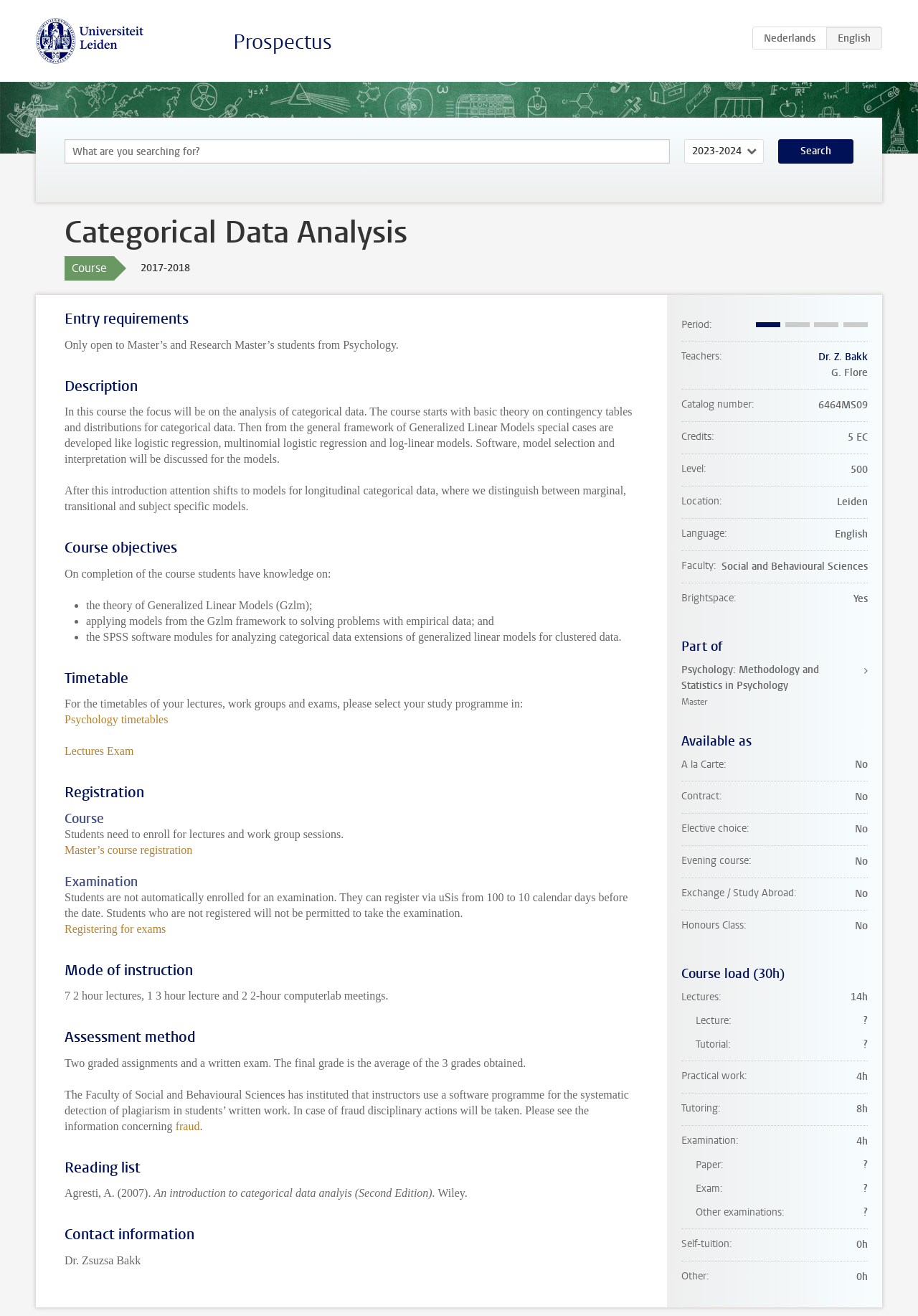Who is the teacher of the course?
Please give a detailed and thorough answer to the question, covering all relevant points.

The teacher of the course can be found in the section 'Contact information' which is located at the bottom of the webpage. It is written as 'Dr. Z. Bakk' in the link element with bounding box coordinates [0.891, 0.266, 0.945, 0.276].